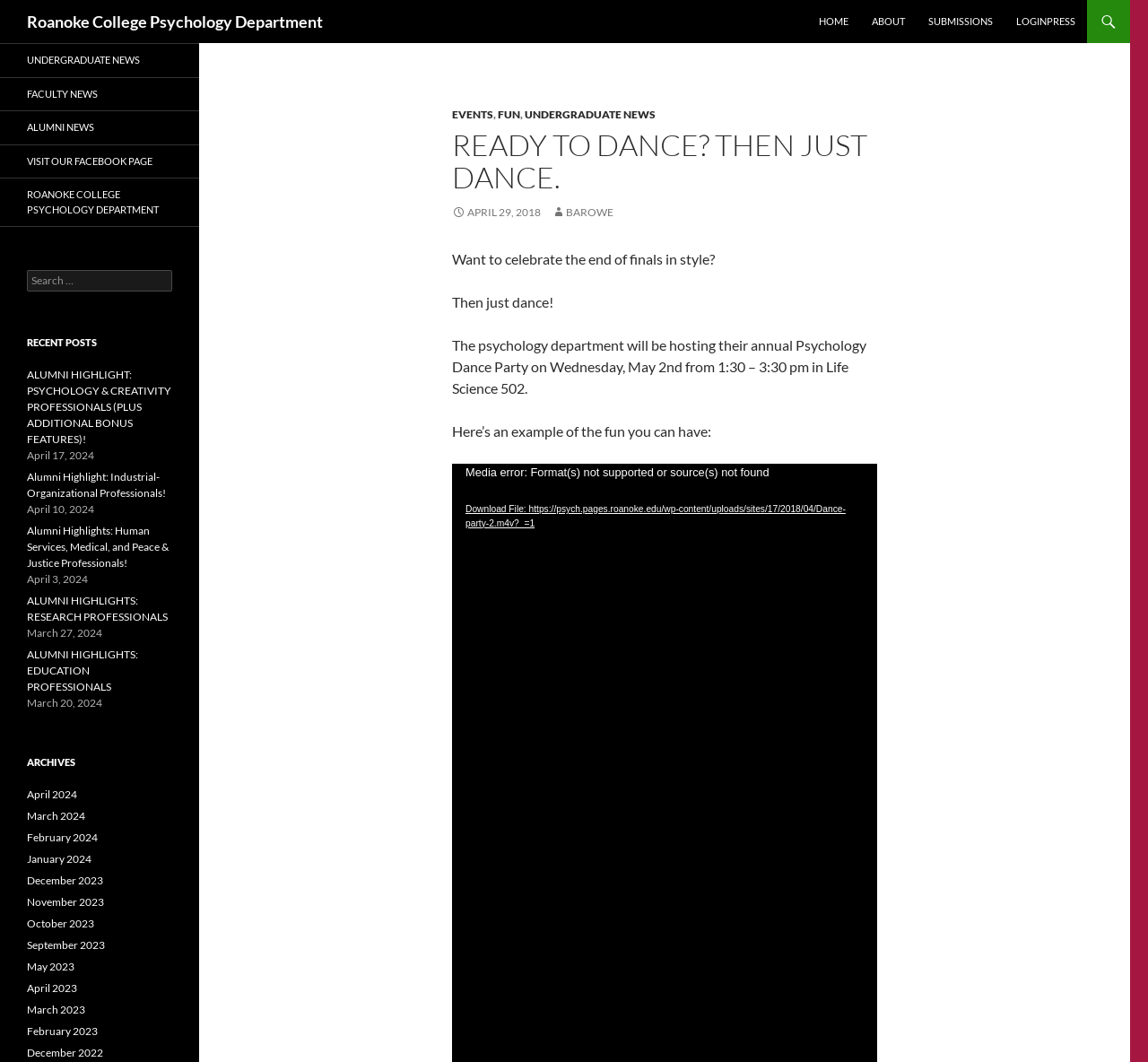What is the name of the department hosting the dance party?
Please provide a single word or phrase based on the screenshot.

Psychology Department